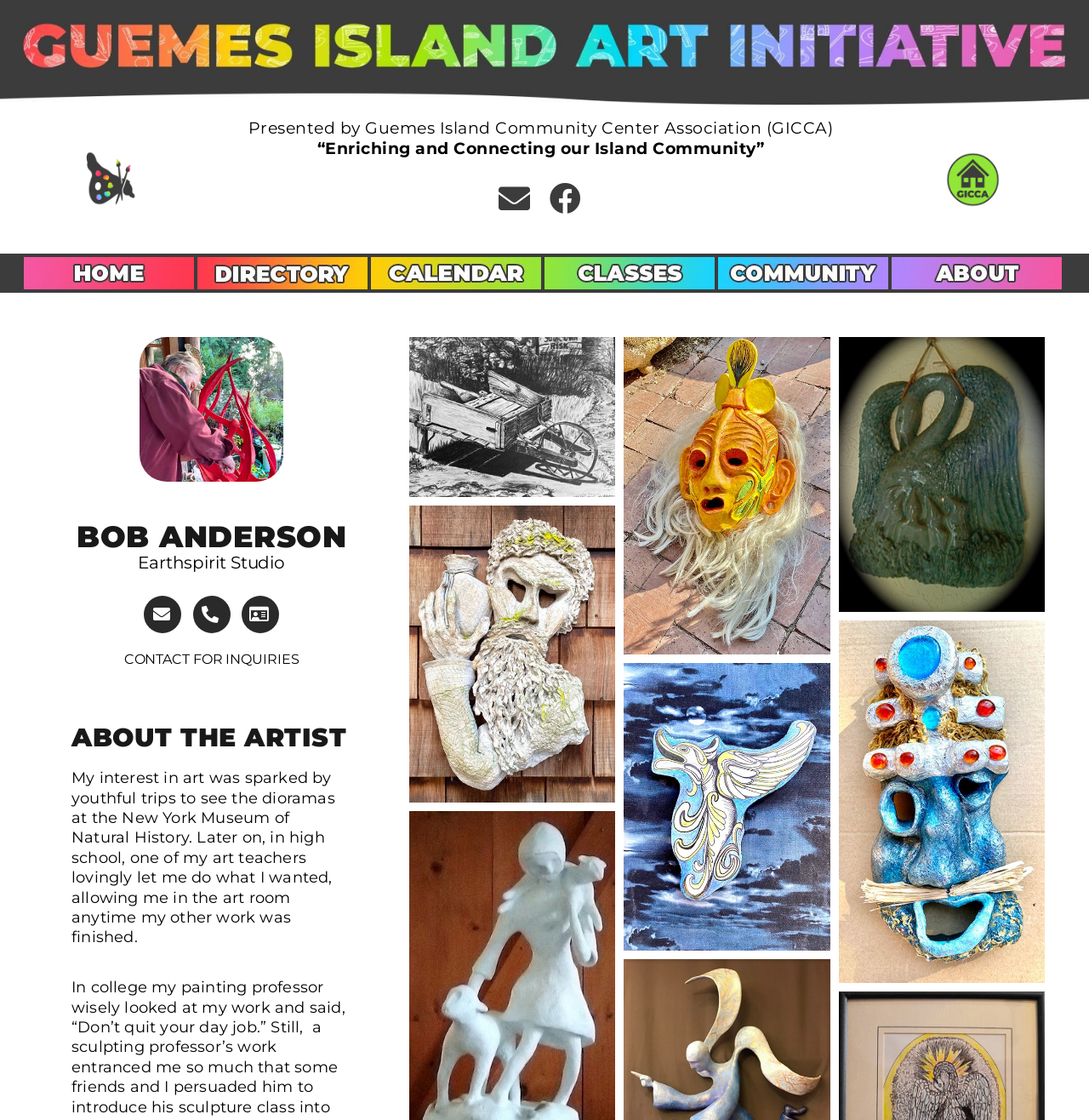Identify the bounding box coordinates for the element you need to click to achieve the following task: "View Bob Anderson's artwork 'Dad's Wheelbarrow'". The coordinates must be four float values ranging from 0 to 1, formatted as [left, top, right, bottom].

[0.376, 0.301, 0.565, 0.444]